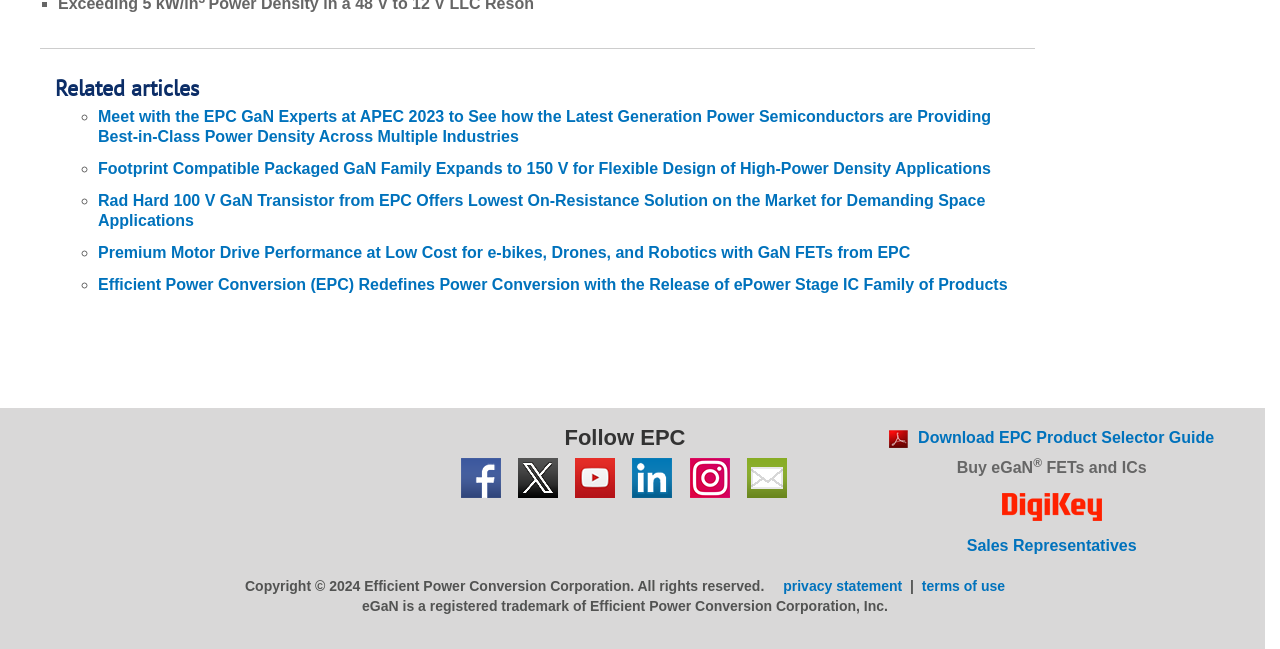What is the copyright information at the bottom of the page?
Look at the webpage screenshot and answer the question with a detailed explanation.

The copyright information at the bottom of the page indicates that the content is owned by Efficient Power Conversion Corporation and is copyrighted for the year 2024.